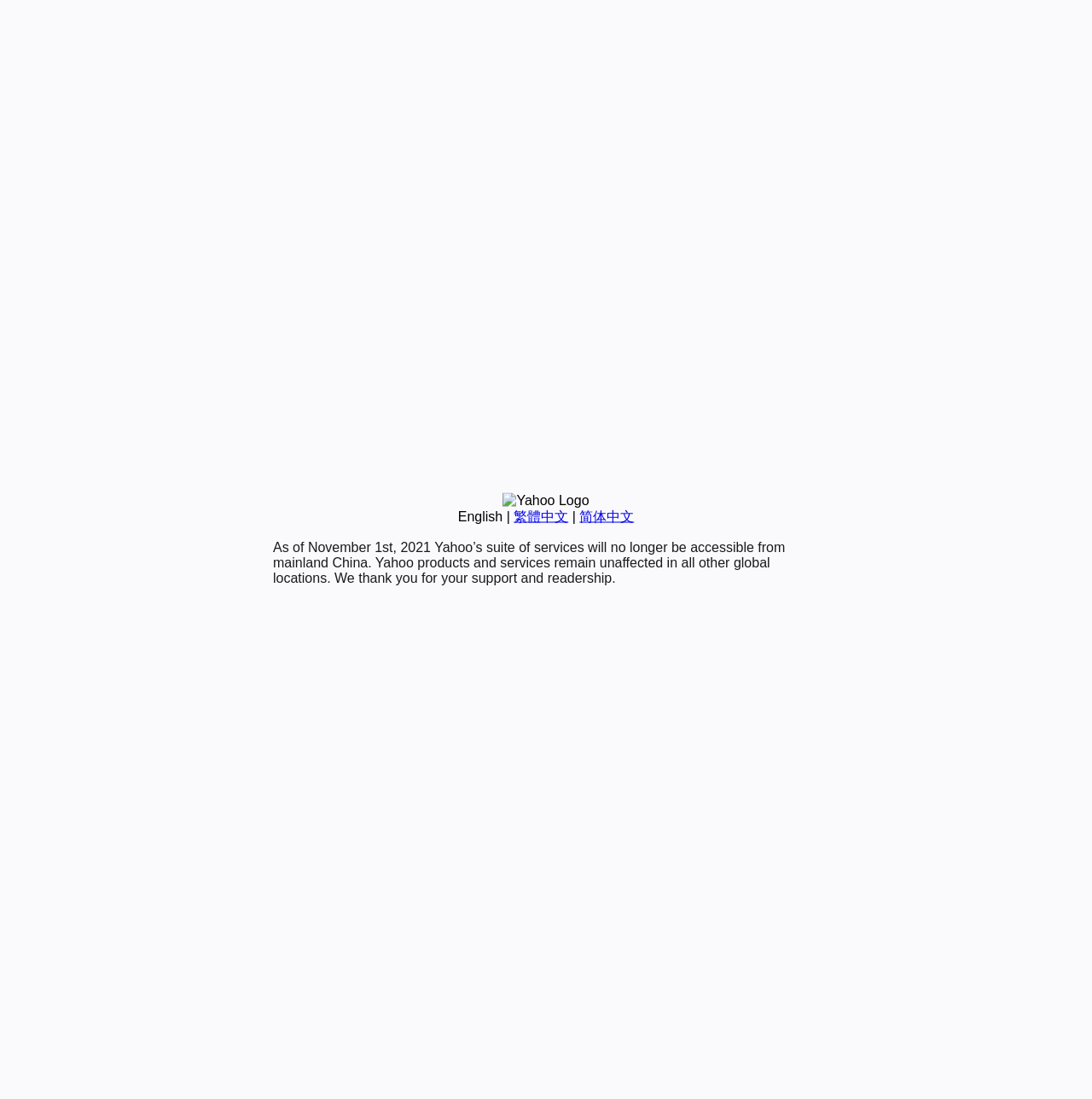Bounding box coordinates must be specified in the format (top-left x, top-left y, bottom-right x, bottom-right y). All values should be floating point numbers between 0 and 1. What are the bounding box coordinates of the UI element described as: 简体中文

[0.531, 0.463, 0.581, 0.476]